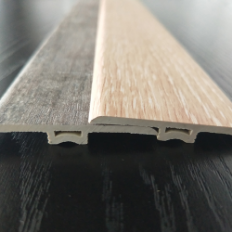Respond to the question below with a single word or phrase:
What architectural trend does SPC T-moulding align with?

Sustainability